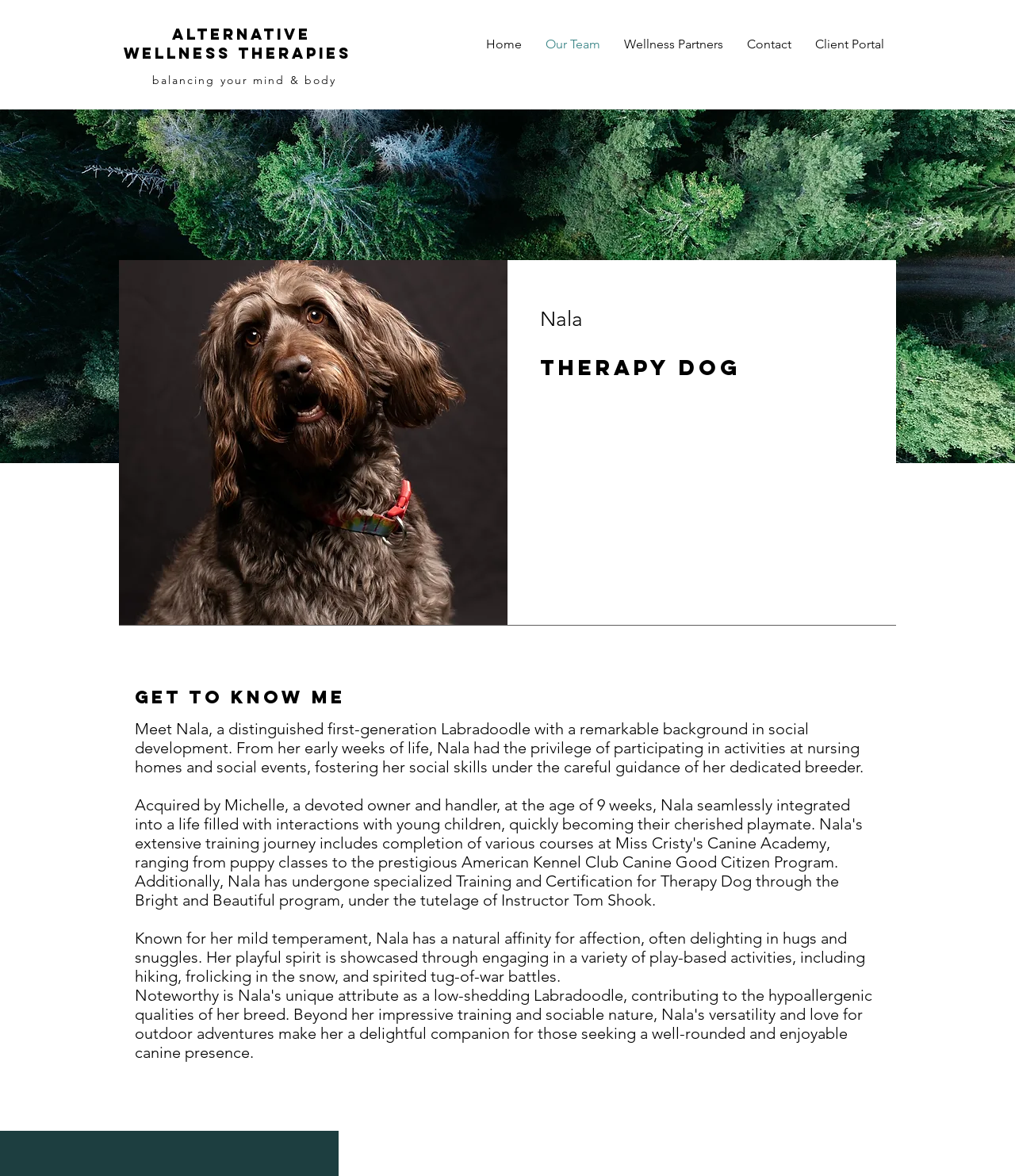Predict the bounding box of the UI element that fits this description: "Alternative Wellness Therapies".

[0.122, 0.021, 0.353, 0.053]